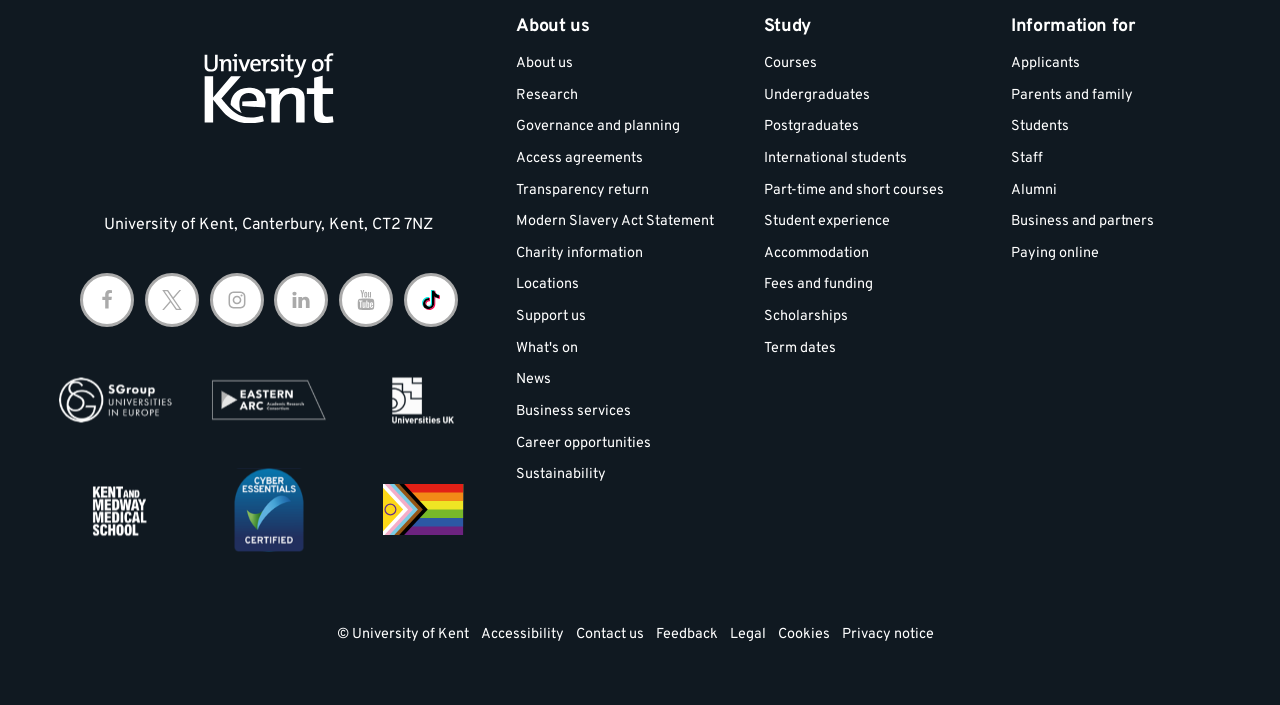Provide a short, one-word or phrase answer to the question below:
What is the name of the certification mark?

Cyber Essentials Certification Mark